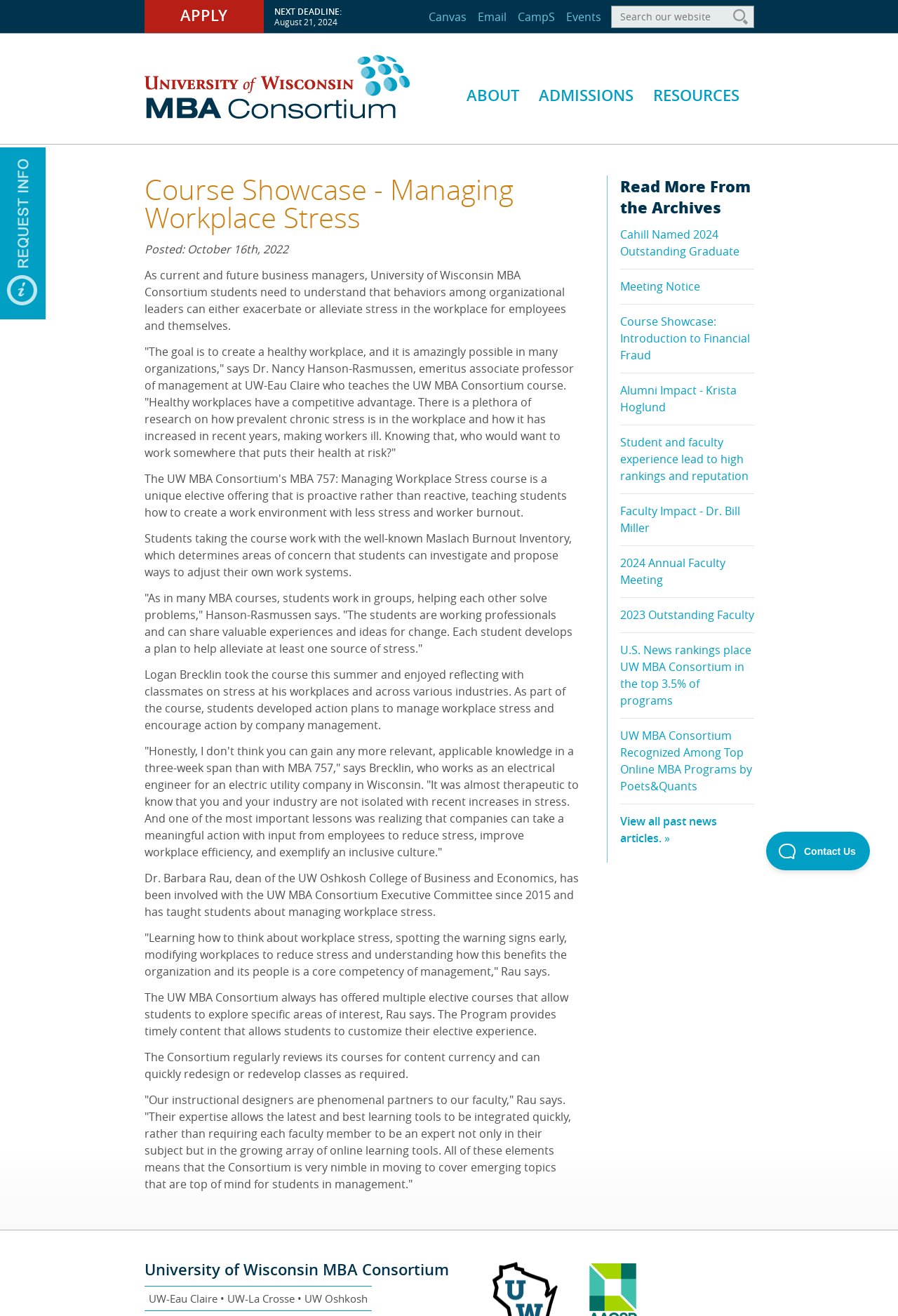Kindly determine the bounding box coordinates for the clickable area to achieve the given instruction: "Request information".

[0.0, 0.235, 0.051, 0.244]